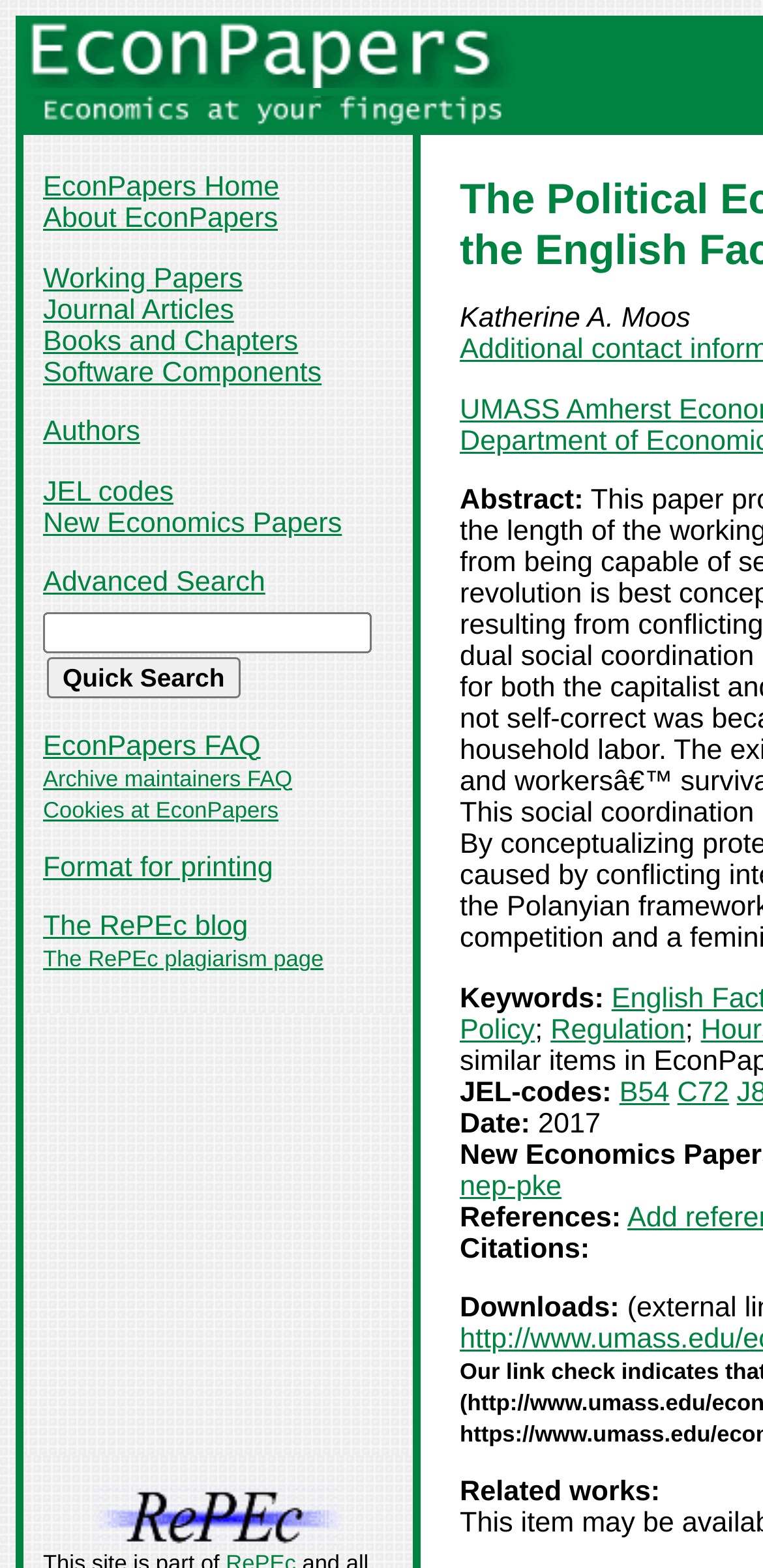Locate the bounding box coordinates of the UI element described by: "The RePEc plagiarism page". The bounding box coordinates should consist of four float numbers between 0 and 1, i.e., [left, top, right, bottom].

[0.056, 0.605, 0.424, 0.62]